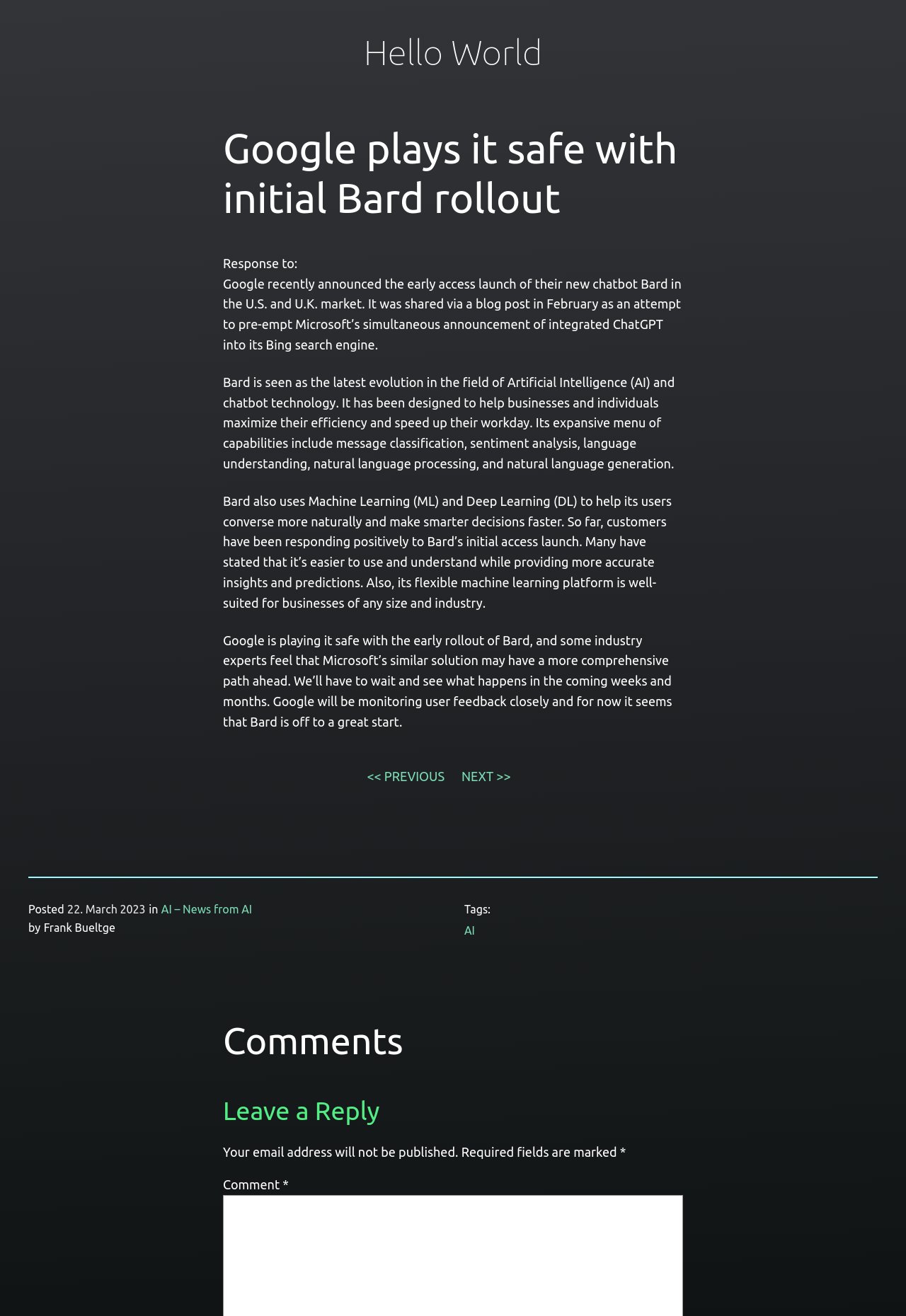Answer in one word or a short phrase: 
How many links are there in the article?

5